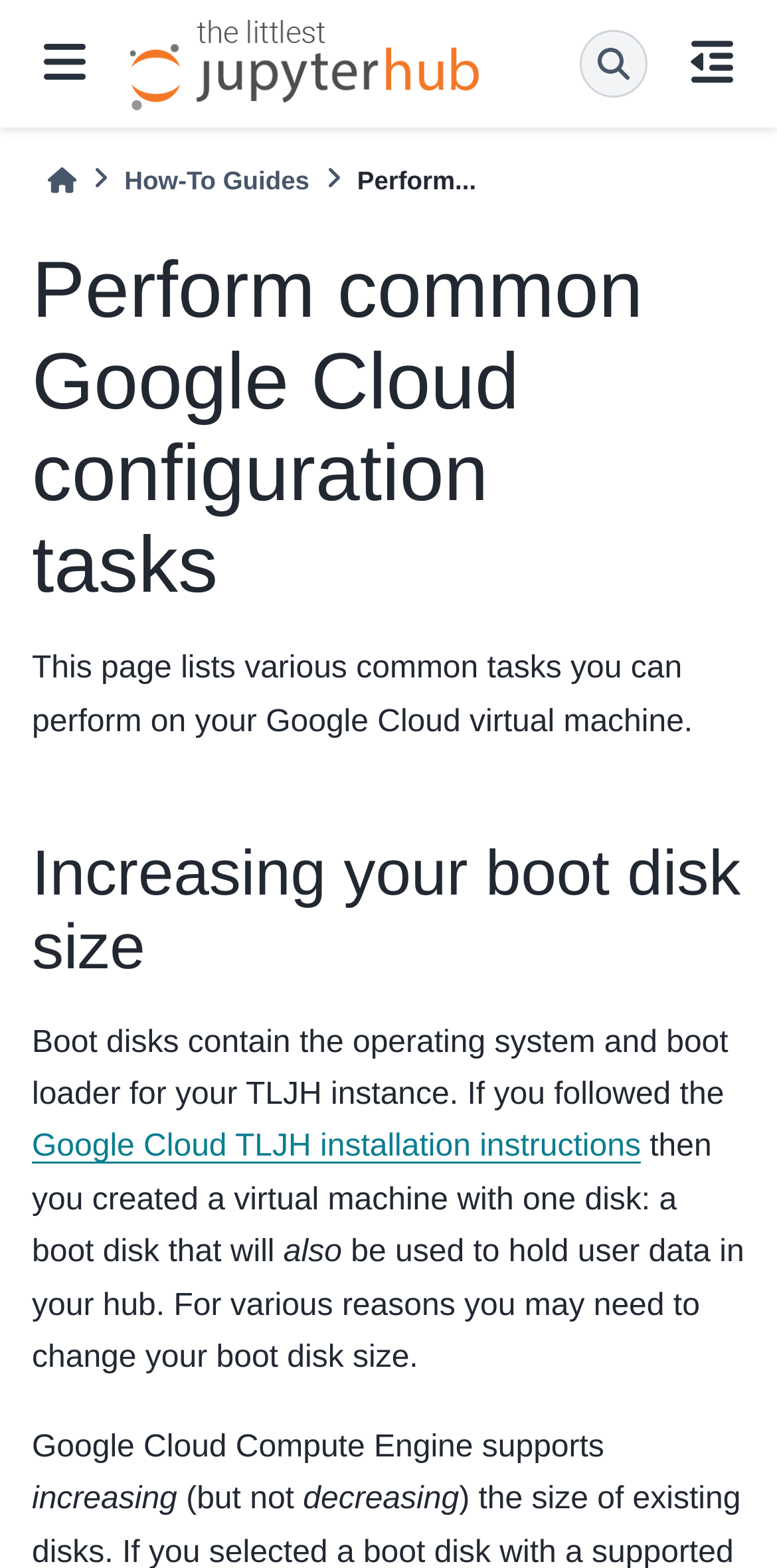What is the purpose of the boot disk?
Provide a detailed answer to the question using information from the image.

According to the webpage, the boot disk contains the operating system and boot loader for the TLJH instance, which is mentioned in the sentence 'Boot disks contain the operating system and boot loader for your TLJH instance.'